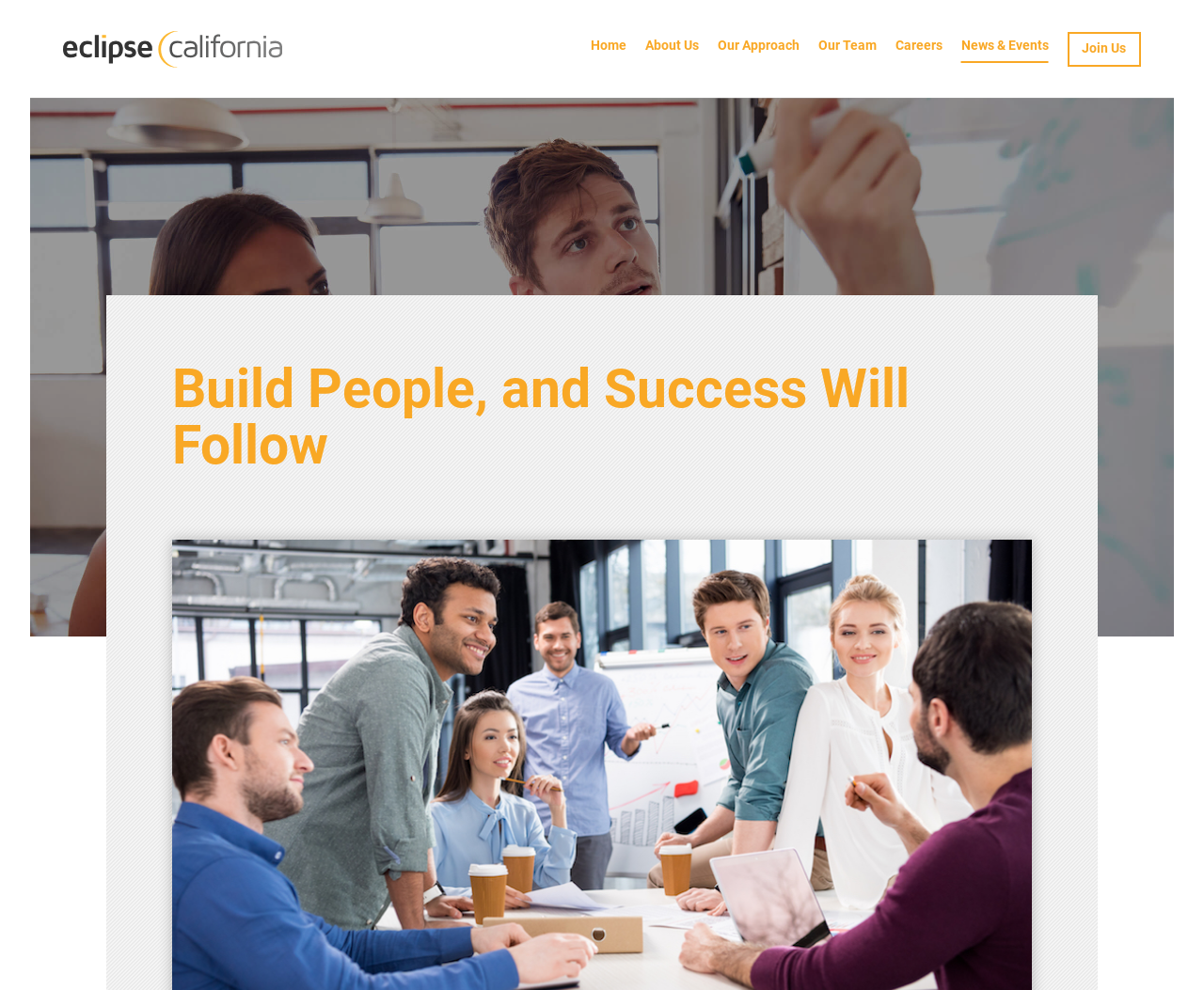Determine the bounding box coordinates for the HTML element mentioned in the following description: "Applications & Industries". The coordinates should be a list of four floats ranging from 0 to 1, represented as [left, top, right, bottom].

None